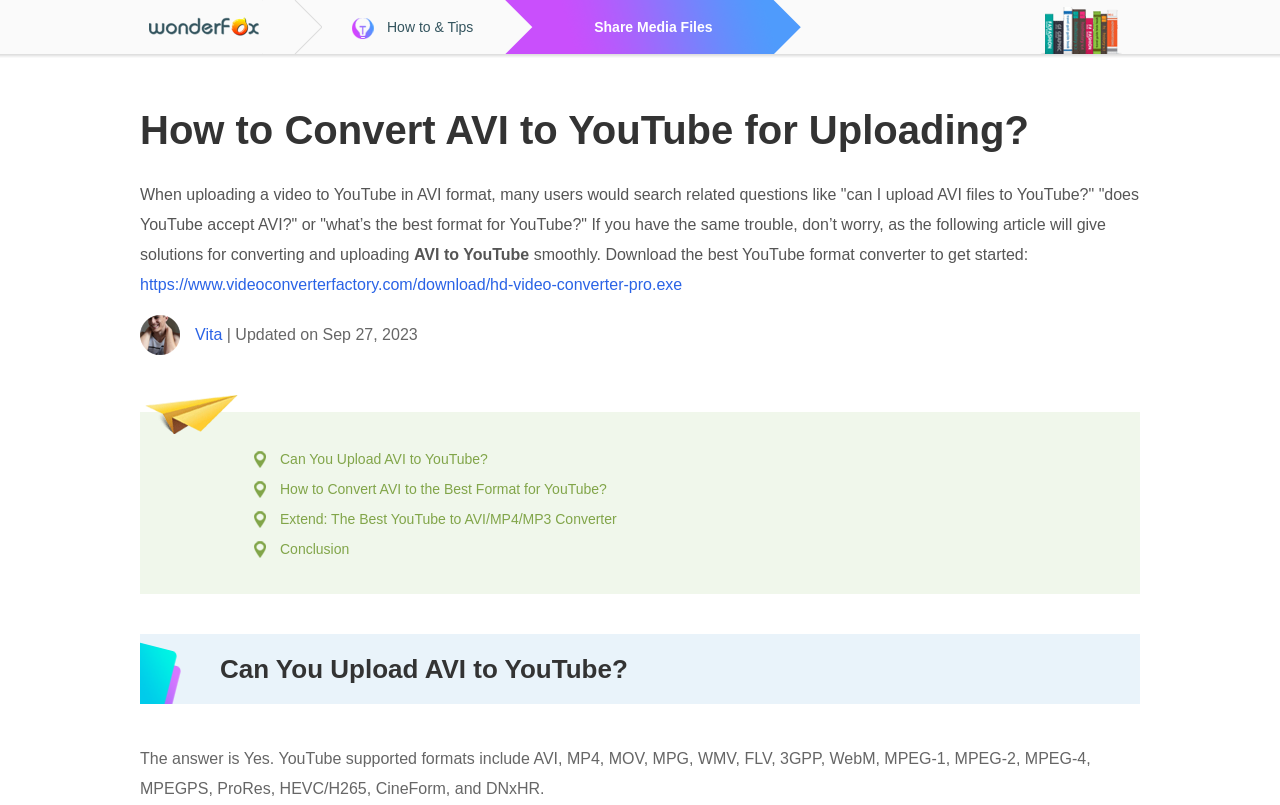Please answer the following query using a single word or phrase: 
What is the name of the software recommended for converting videos?

HD Video Converter Pro